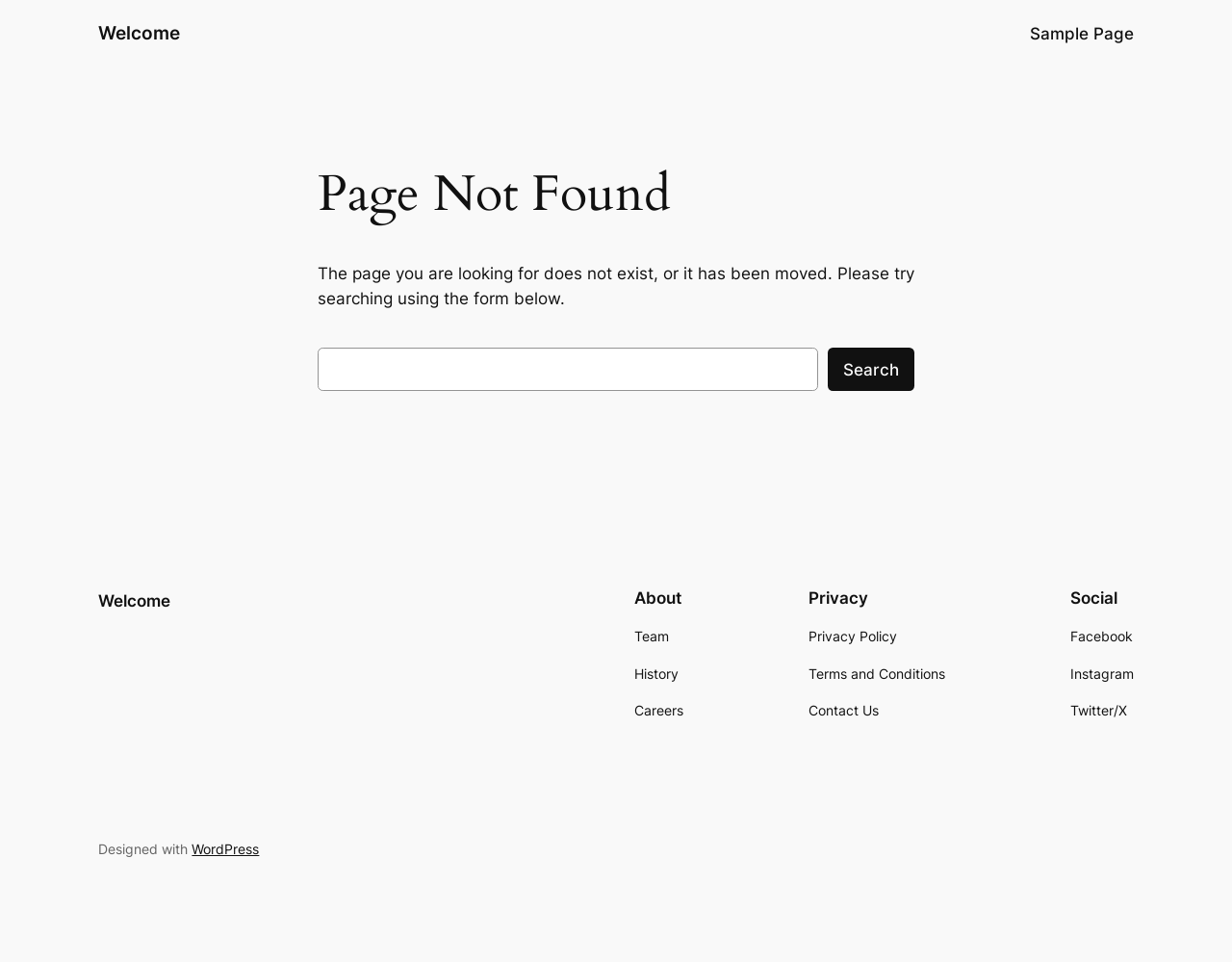Identify and provide the text content of the webpage's primary headline.

Page Not Found